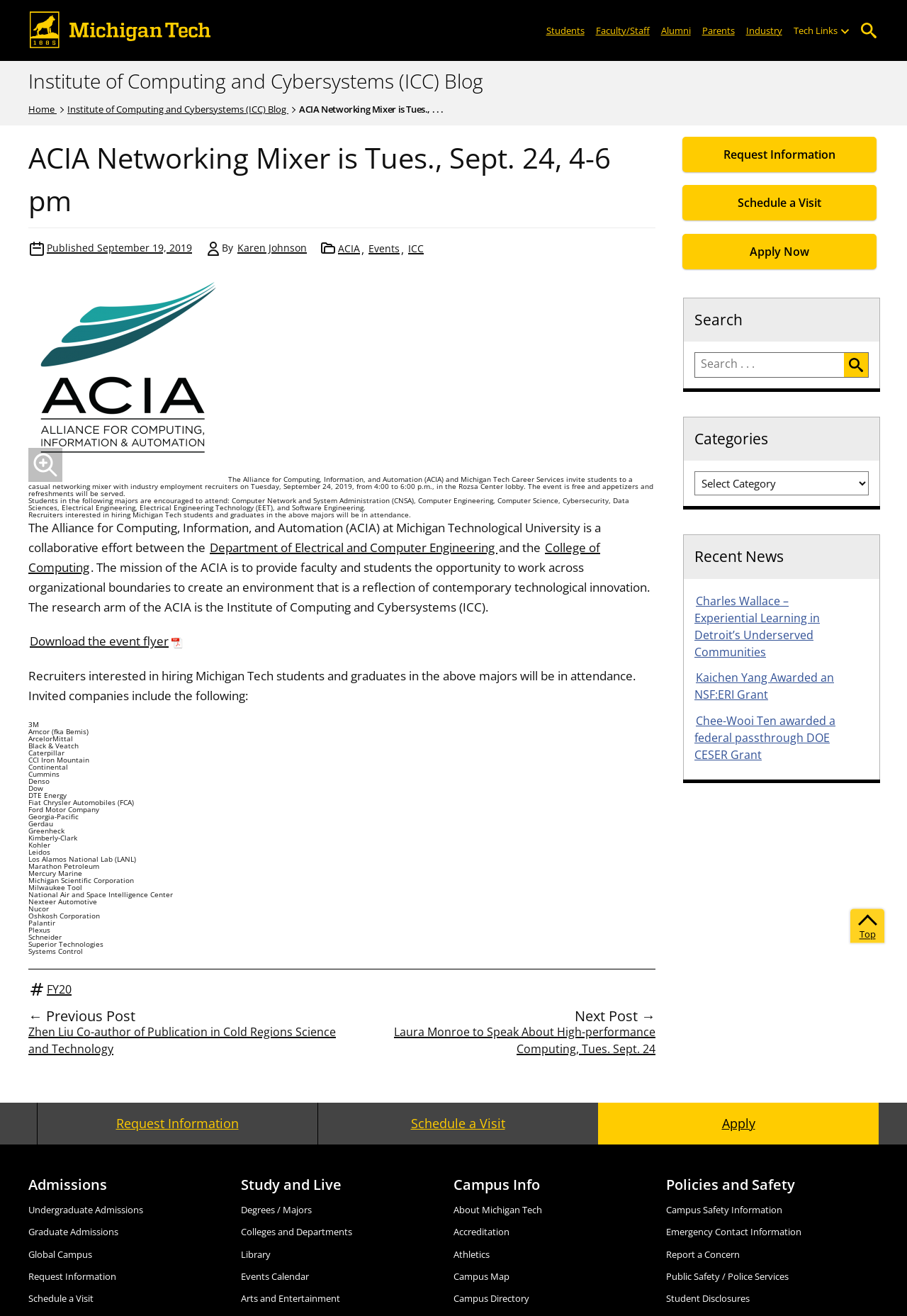Locate the bounding box coordinates of the clickable region to complete the following instruction: "Request Information."

[0.752, 0.104, 0.966, 0.131]